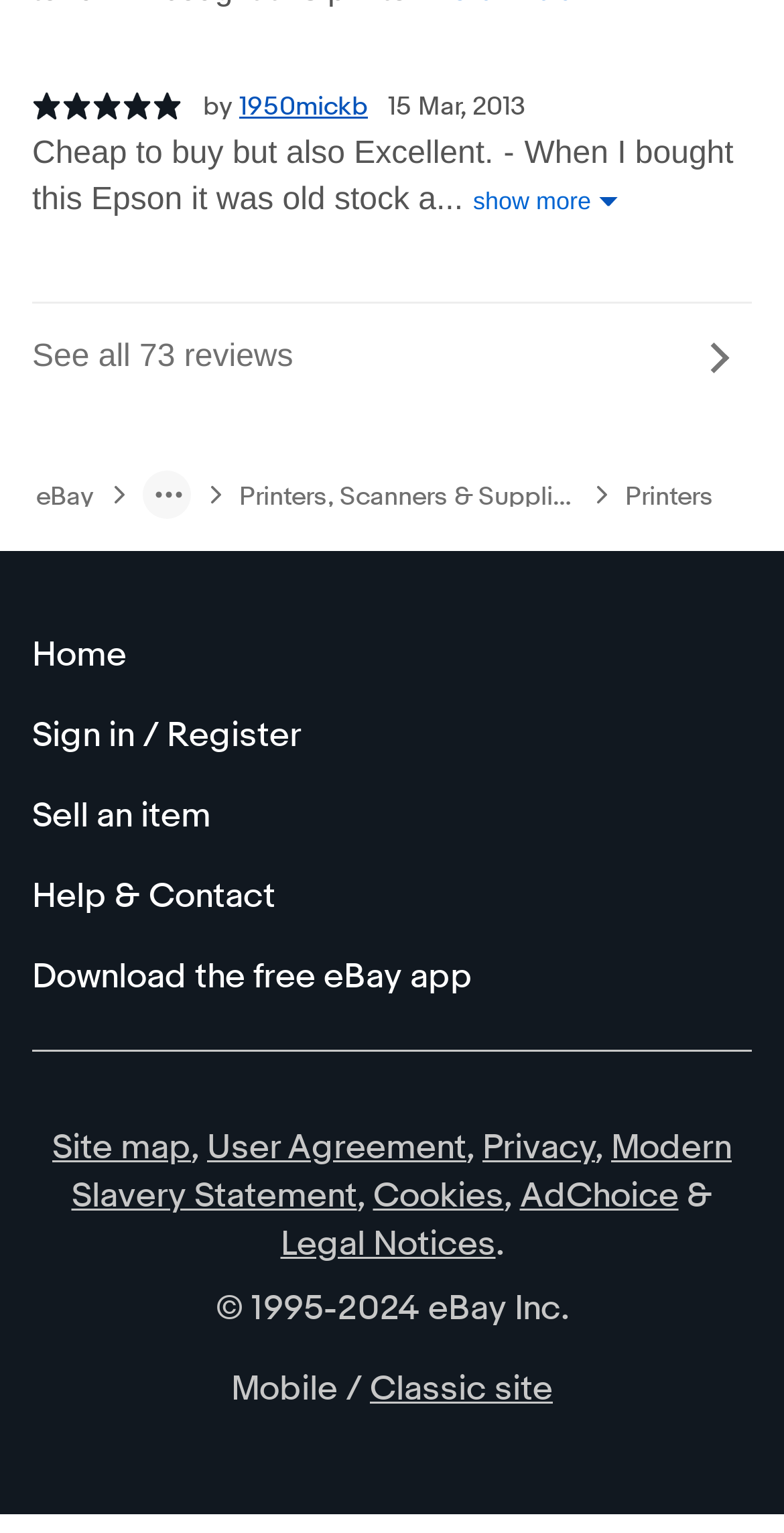What is the platform where this product is being sold?
Could you answer the question with a detailed and thorough explanation?

I found a link with the text 'eBay', which suggests that this product is being sold on the eBay platform.